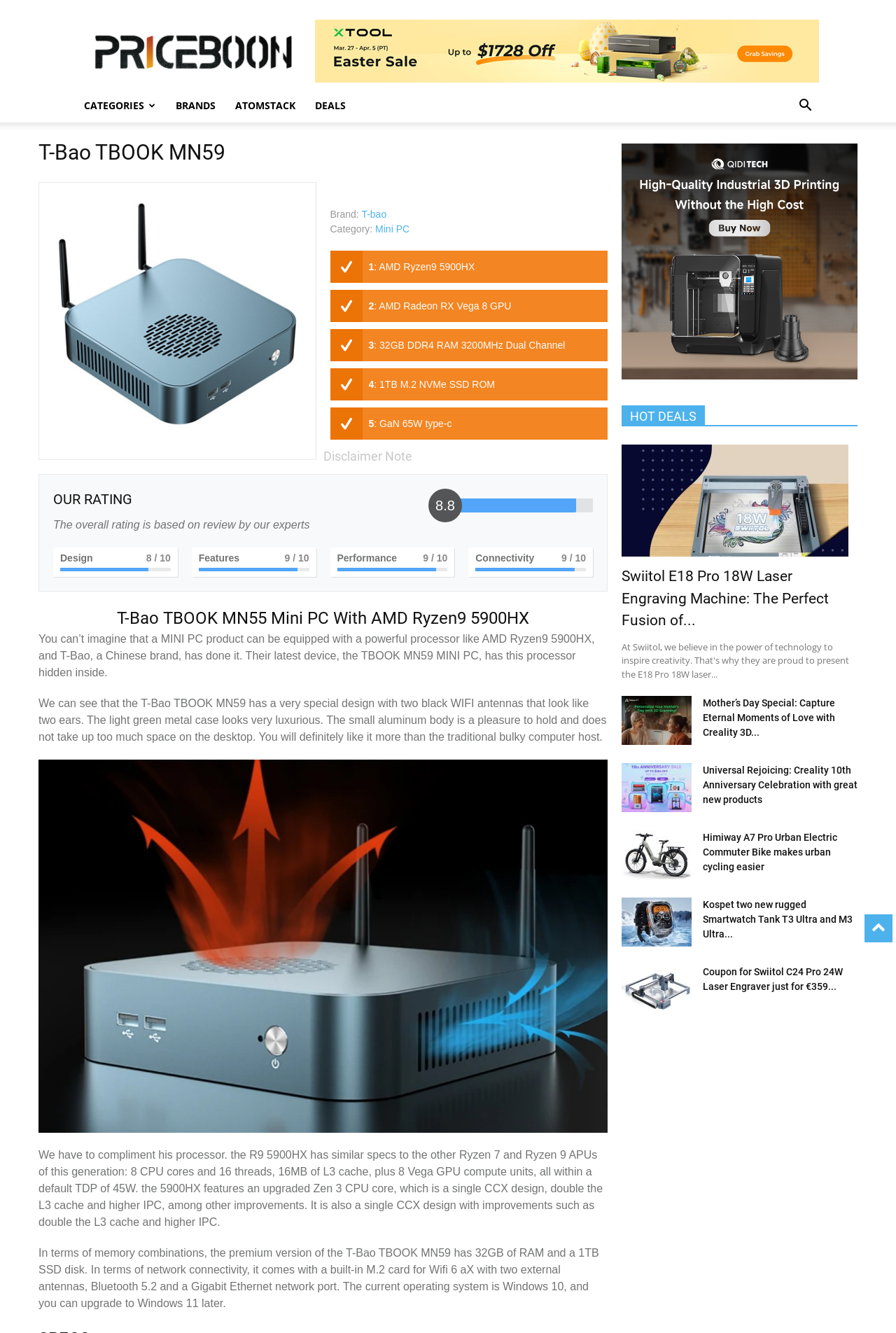Calculate the bounding box coordinates of the UI element given the description: "DEALS".

[0.341, 0.067, 0.397, 0.092]